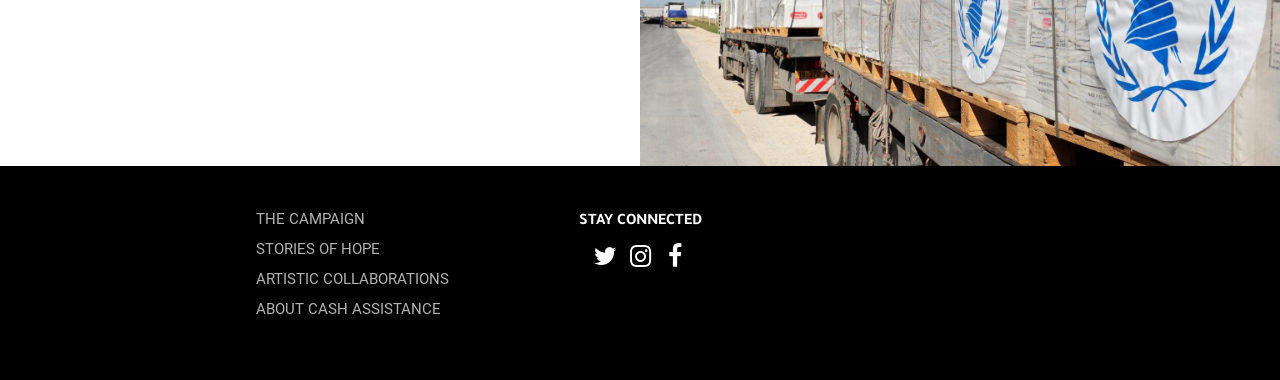What is the text above the social media links?
Look at the image and respond with a one-word or short-phrase answer.

STAY CONNECTED